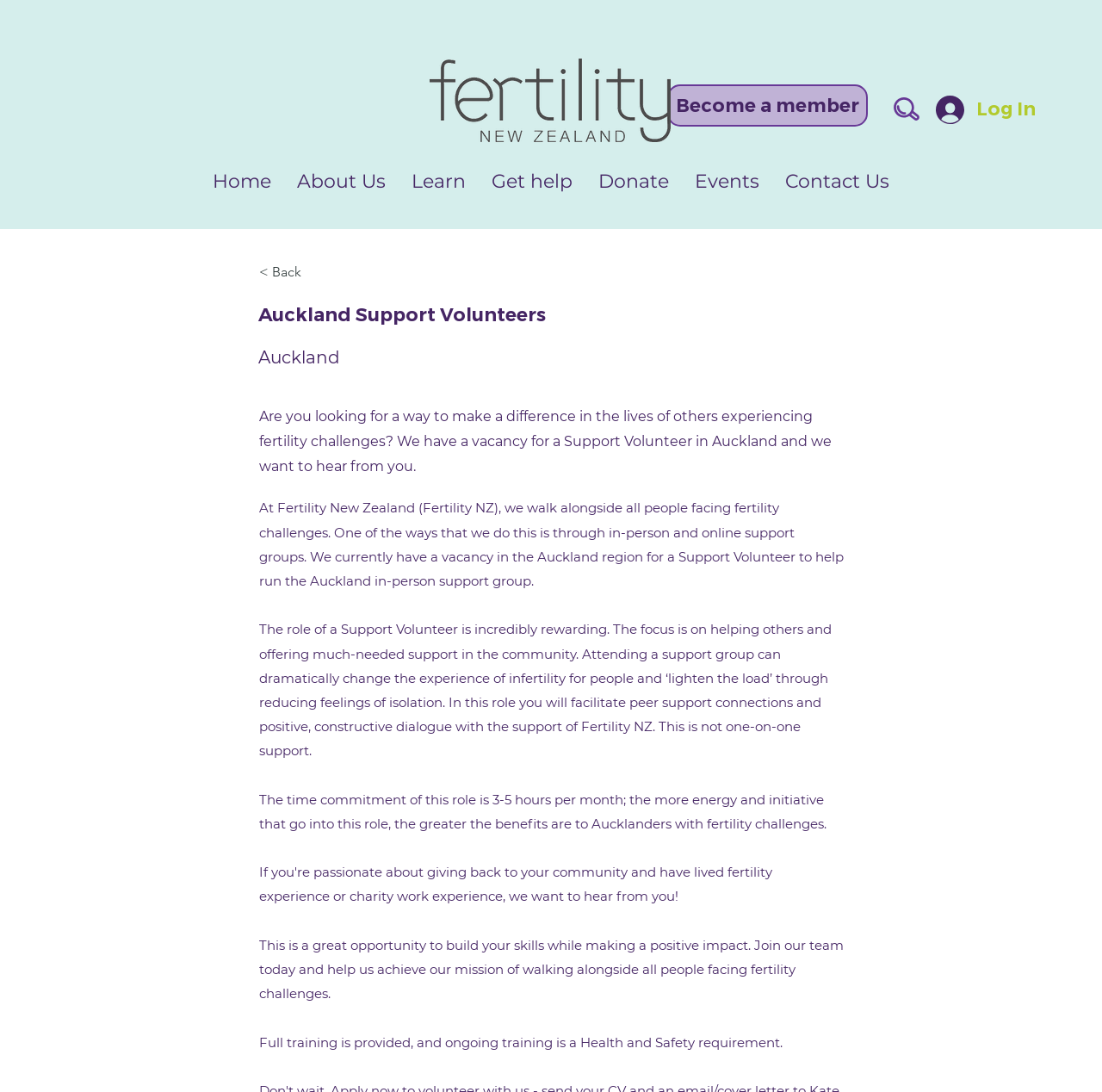Detail the features and information presented on the webpage.

The webpage is about Auckland Support Volunteers, with a prominent call-to-action button "Become a member" located near the top center of the page. To the right of this button, there is a search magnifier icon, and further to the right, a "Log In" button. 

At the top left, there is a Fertility NZ logo, which is a link. Below this logo, there is a navigation menu with links to various sections of the website, including "Home", "About Us", "Learn", "Get help", "Donate", "Events", and "Contact Us". 

The main content of the page is divided into several paragraphs of text, which describe the role of a Support Volunteer in Auckland. The text explains that the organization is looking for a volunteer to help run an in-person support group in Auckland, and that the role involves facilitating peer support connections and positive dialogue. The time commitment for this role is 3-5 hours per month, and full training is provided. The text also highlights the benefits of taking on this role, including building skills and making a positive impact.